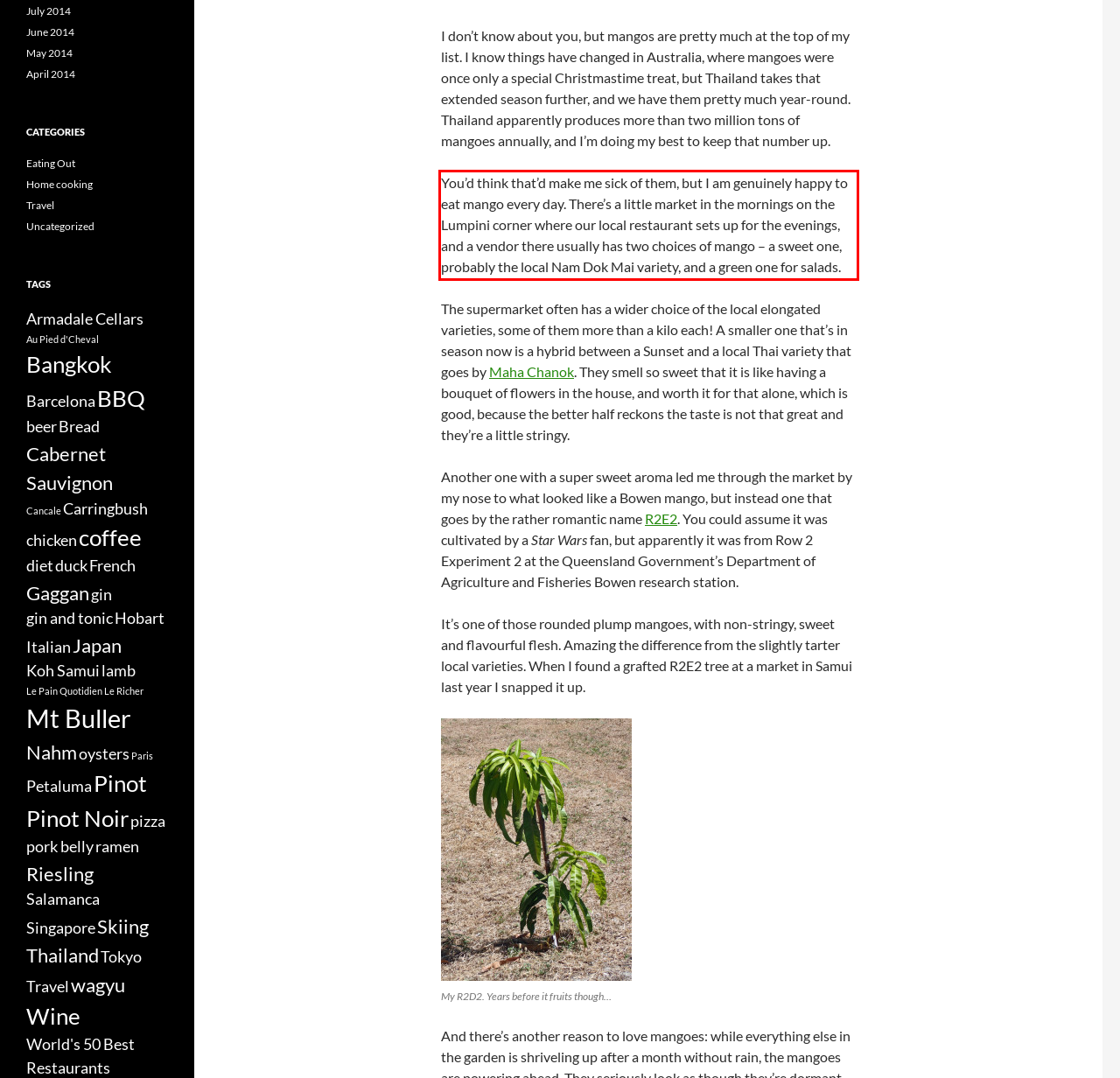Please look at the screenshot provided and find the red bounding box. Extract the text content contained within this bounding box.

You’d think that’d make me sick of them, but I am genuinely happy to eat mango every day. There’s a little market in the mornings on the Lumpini corner where our local restaurant sets up for the evenings, and a vendor there usually has two choices of mango – a sweet one, probably the local Nam Dok Mai variety, and a green one for salads.